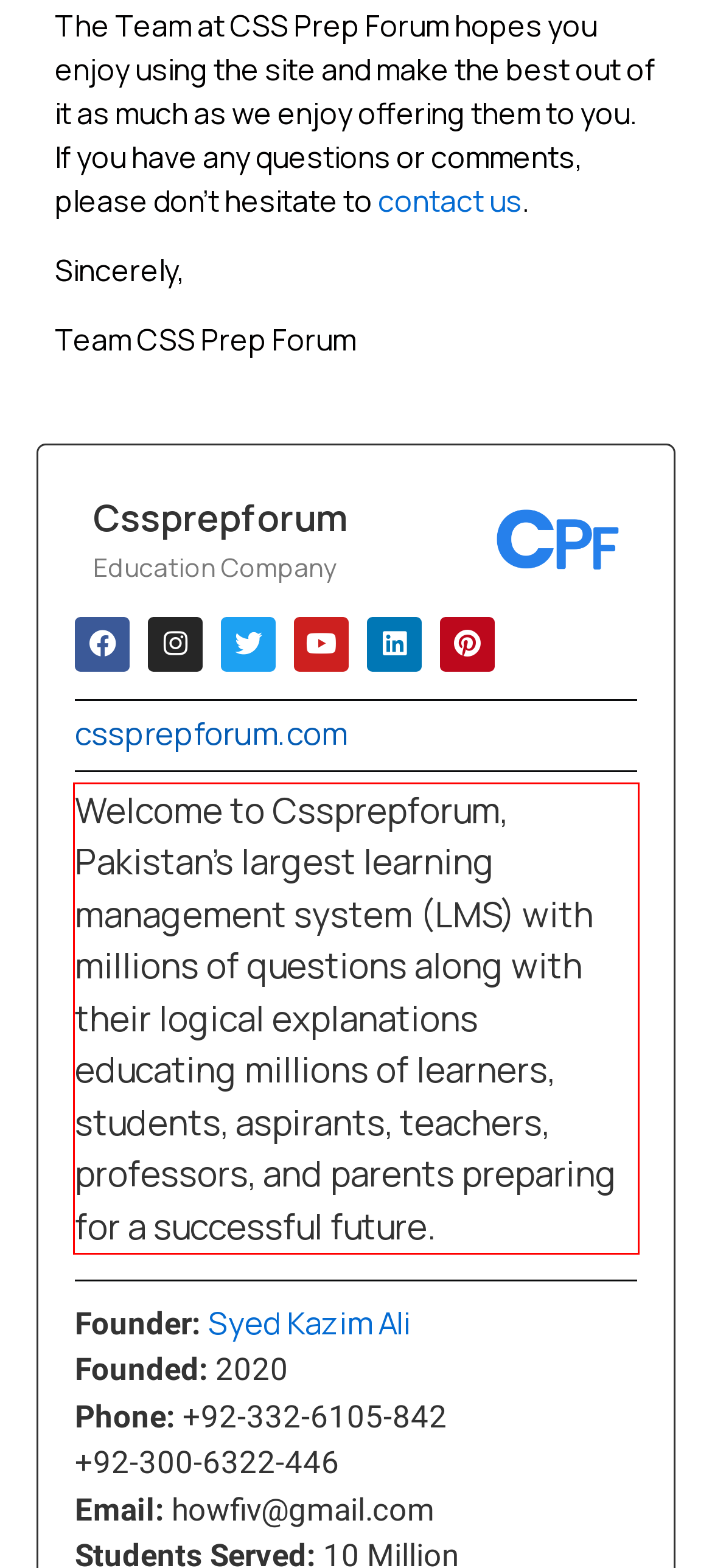You are provided with a screenshot of a webpage containing a red bounding box. Please extract the text enclosed by this red bounding box.

Welcome to Cssprepforum, Pakistan’s largest learning management system (LMS) with millions of questions along with their logical explanations educating millions of learners, students, aspirants, teachers, professors, and parents preparing for a successful future.